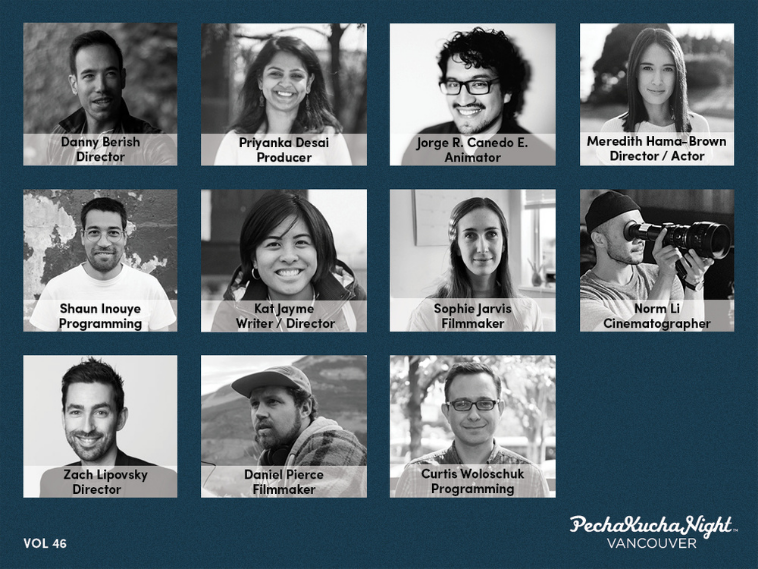Create a detailed narrative of what is happening in the image.

The image showcases the creative team for PechaKucha Night Vol. 46, a vibrant event celebrating creativity through a unique presentation format. The layout features a grid with headshot portraits of key contributors, each accompanied by their respective roles. 

In the top row, from left to right, are Danny Berish (Director), Priyanka Desai (Producer), Jorge R. Canedo E. (Animator), and Meredith Hama-Brown (Director/Actor). The middle row includes Shaun Inouye (Programming), Kat Jayme (Writer/Director), and Sophie Jarvis (Filmmaker). The bottom row displays Zach Lipovsky (Director), Daniel Pierce (Filmmaker), and Curtis Woloschuk (Programming). 

These skilled individuals collectively contribute their talents to foster inspiration and creativity within the Vancouver arts community, reflecting the collaborative spirit of the PechaKucha format. The image is set against a dark blue background, enhancing the visual impact of the portraits and their names, while the event branding is prominently featured at the bottom, underlining the energetic essence of the PechaKucha Night.